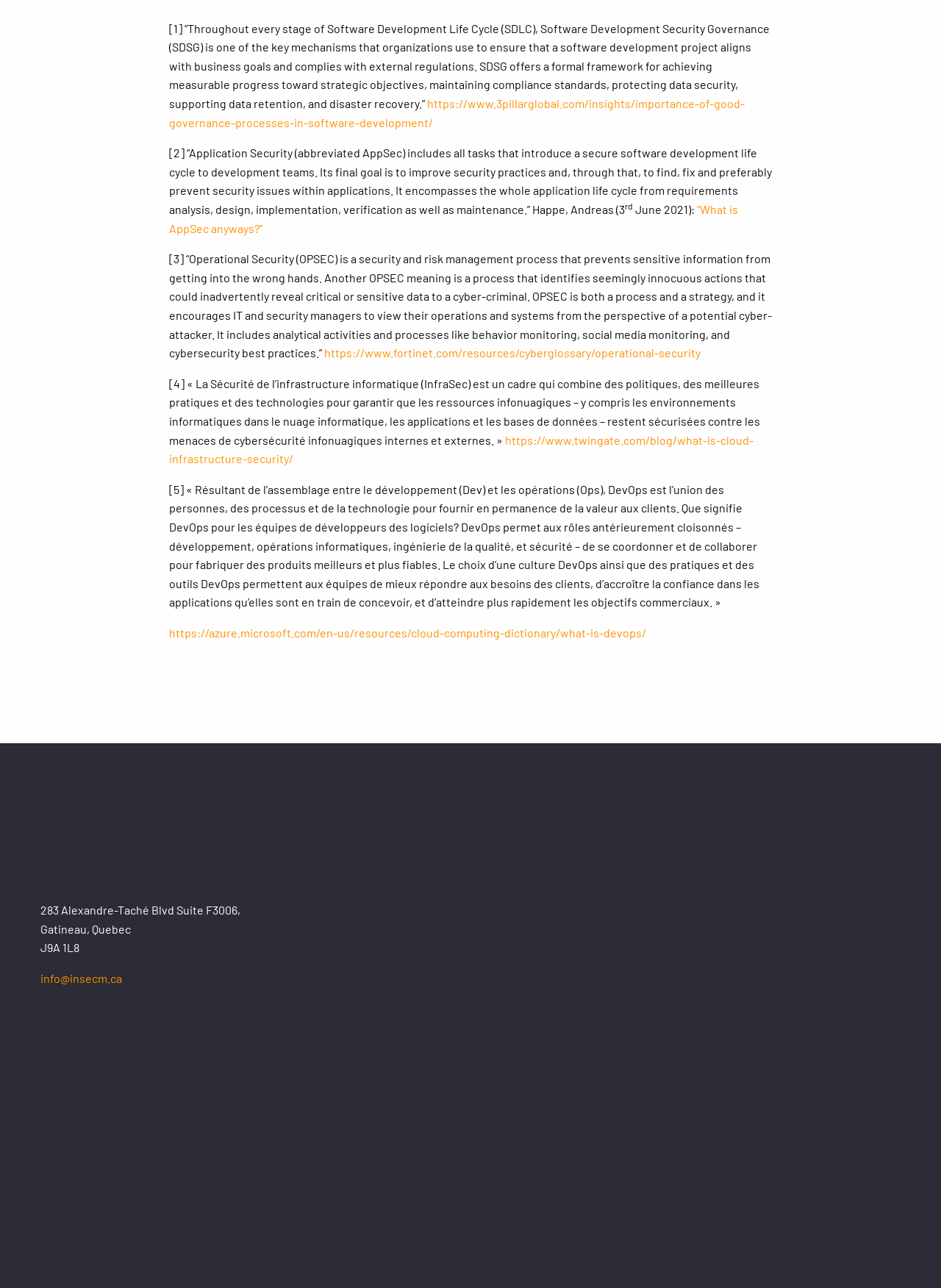Provide a one-word or short-phrase response to the question:
What is the purpose of AppSec?

to improve security practices